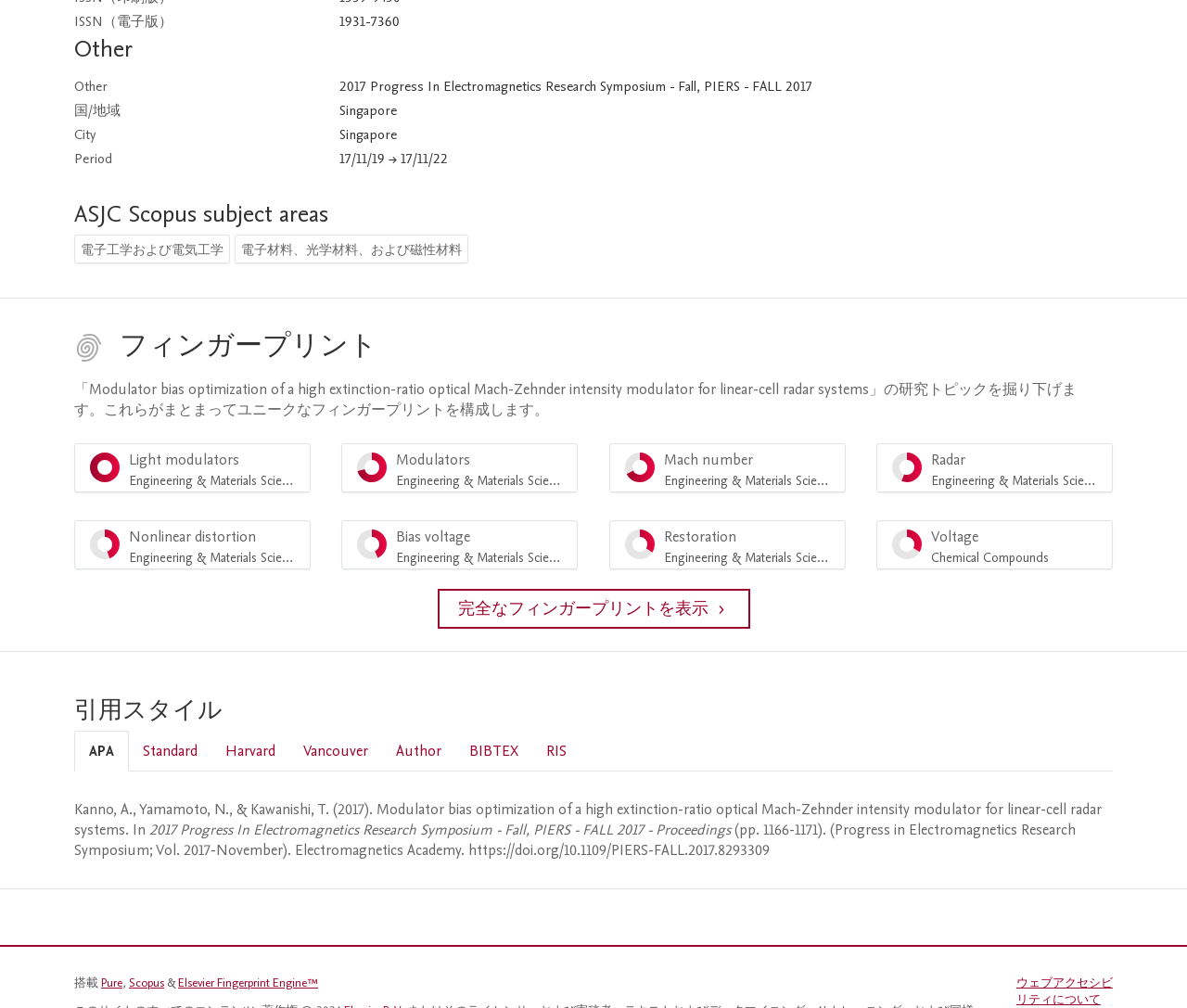Analyze the image and provide a detailed answer to the question: What is the title of the research paper?

I found the answer by looking at the static text in the citation section, which contains the title of the research paper.